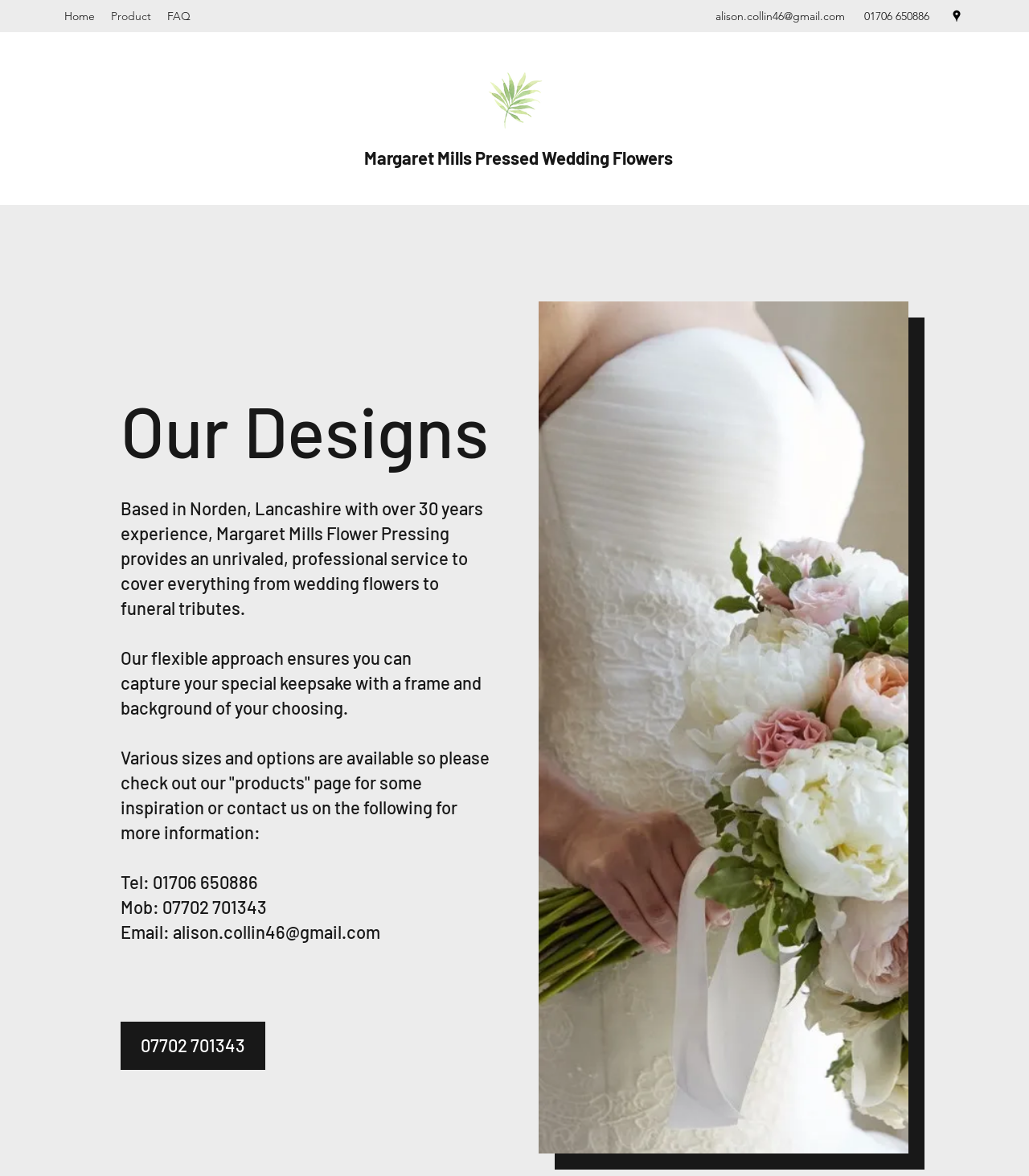What is the location of Margaret Mills?
Using the image, answer in one word or phrase.

Norden, Lancashire